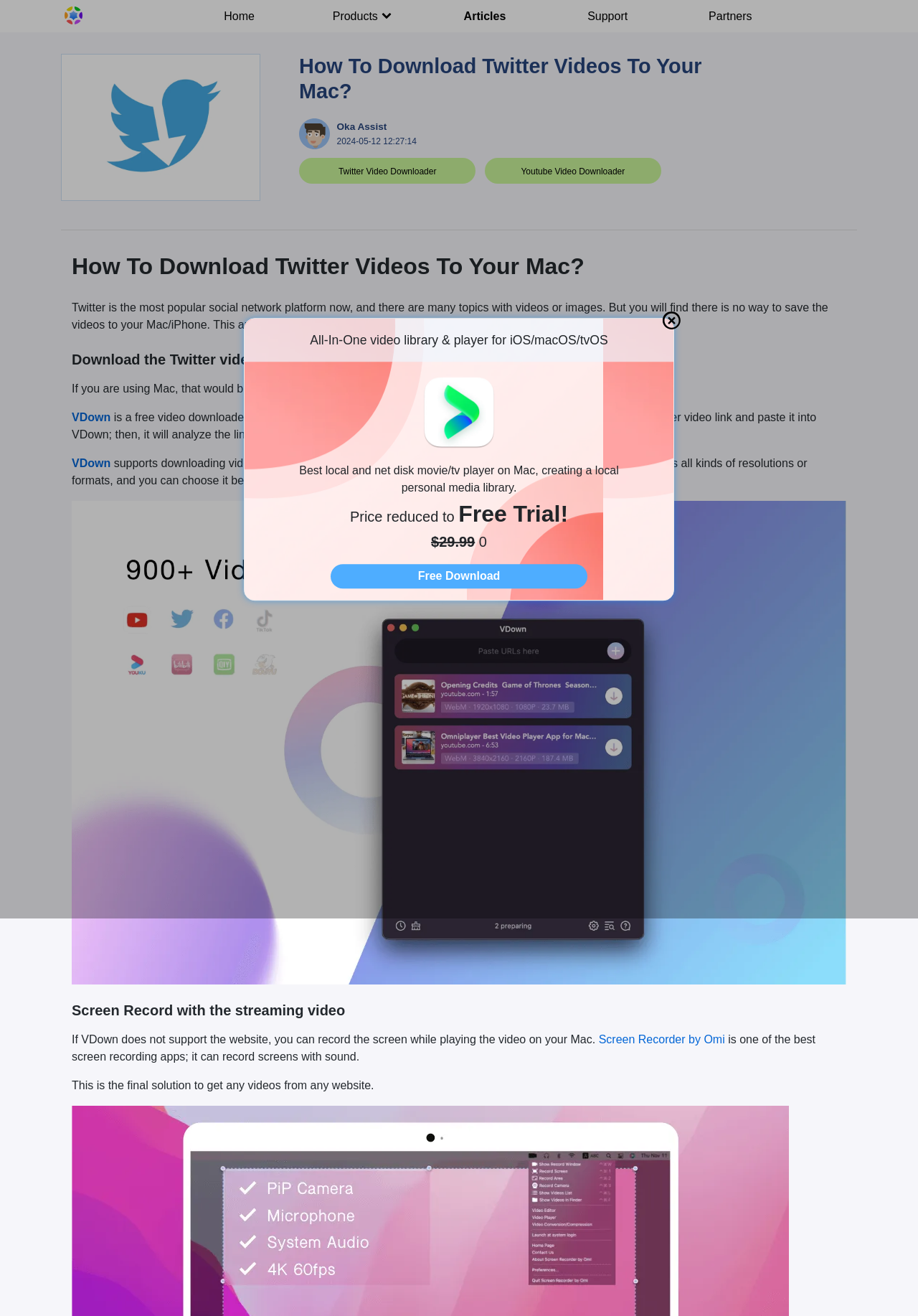Please pinpoint the bounding box coordinates for the region I should click to adhere to this instruction: "Click the 'Screen Recorder by Omi' link".

[0.652, 0.785, 0.79, 0.794]